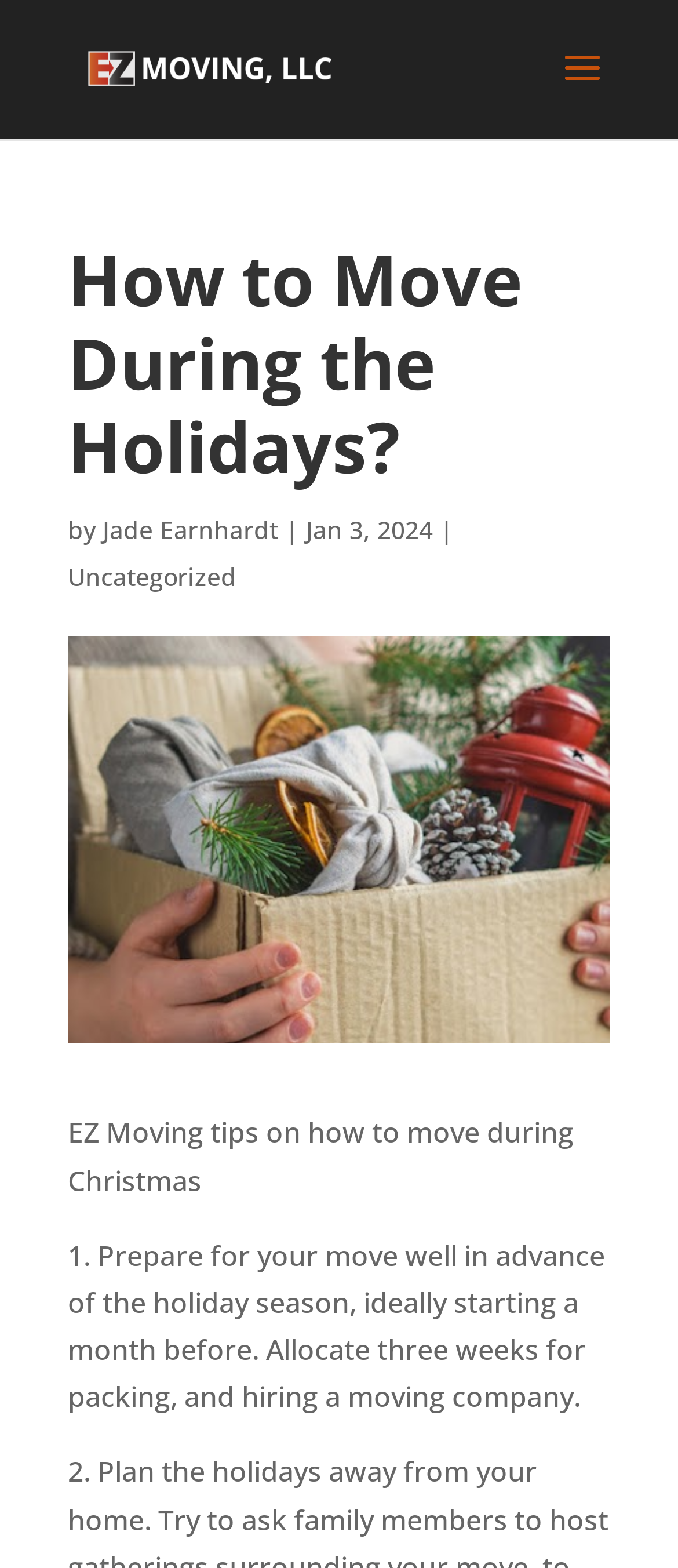Provide the bounding box coordinates of the HTML element this sentence describes: "Jade Earnhardt".

[0.151, 0.327, 0.41, 0.348]